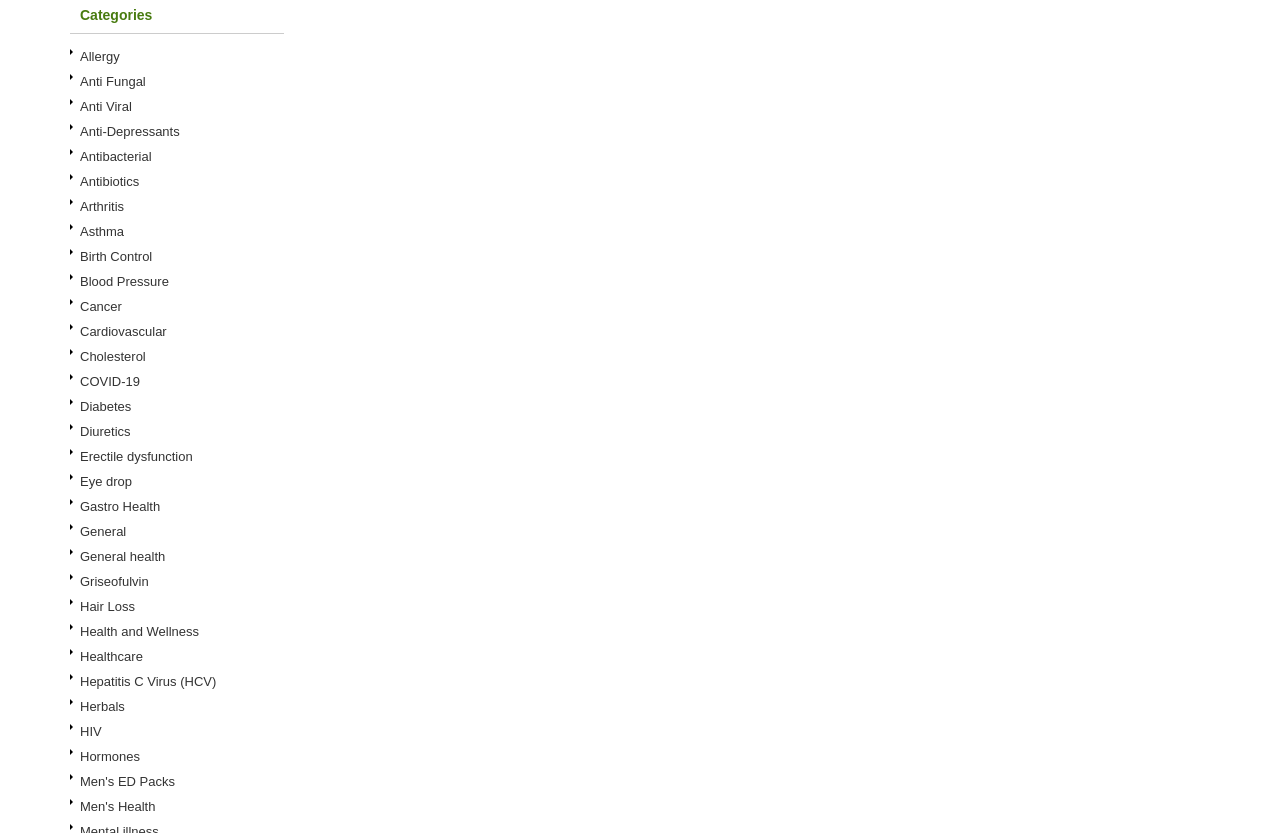Please pinpoint the bounding box coordinates for the region I should click to adhere to this instruction: "Browse Men's Health".

[0.055, 0.953, 0.222, 0.983]